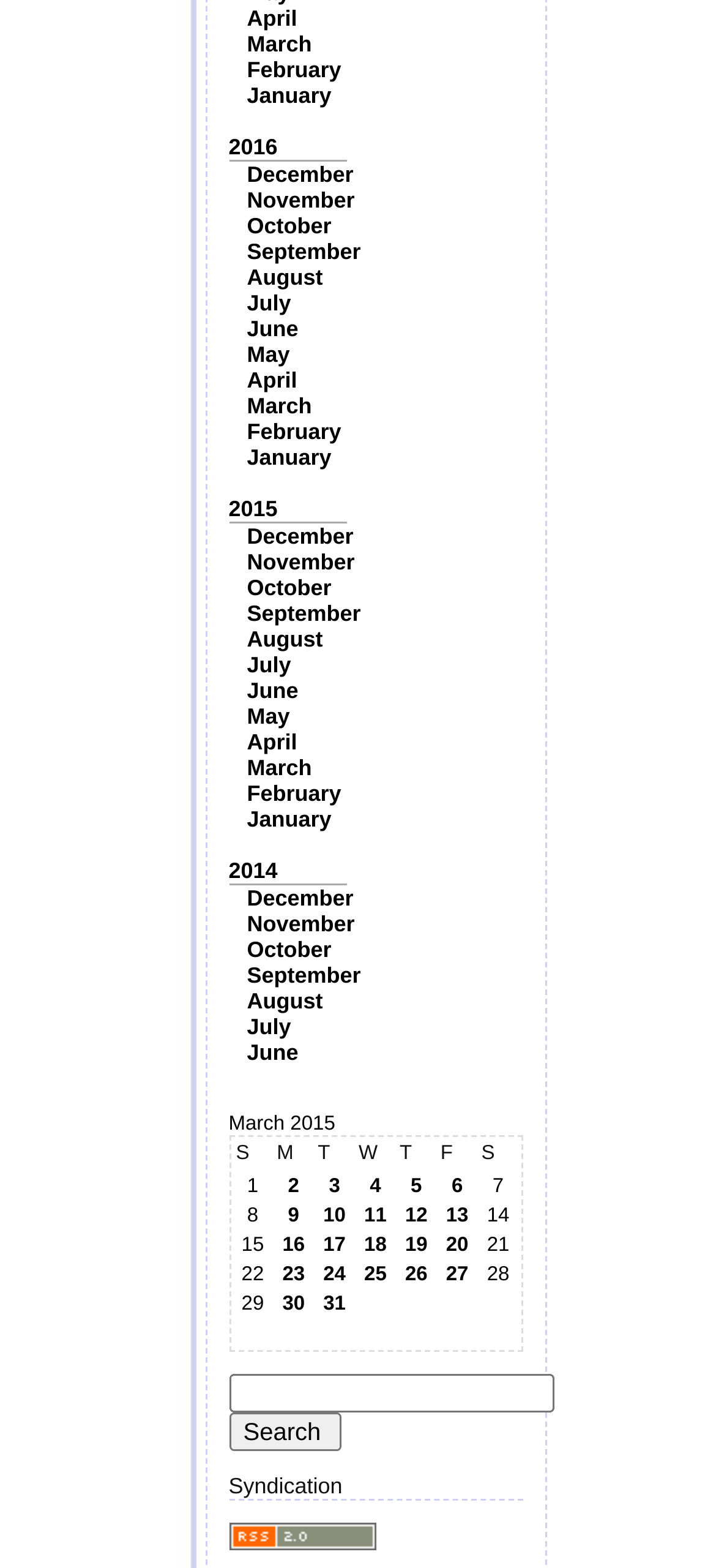Could you indicate the bounding box coordinates of the region to click in order to complete this instruction: "Click on 2".

[0.387, 0.75, 0.433, 0.764]